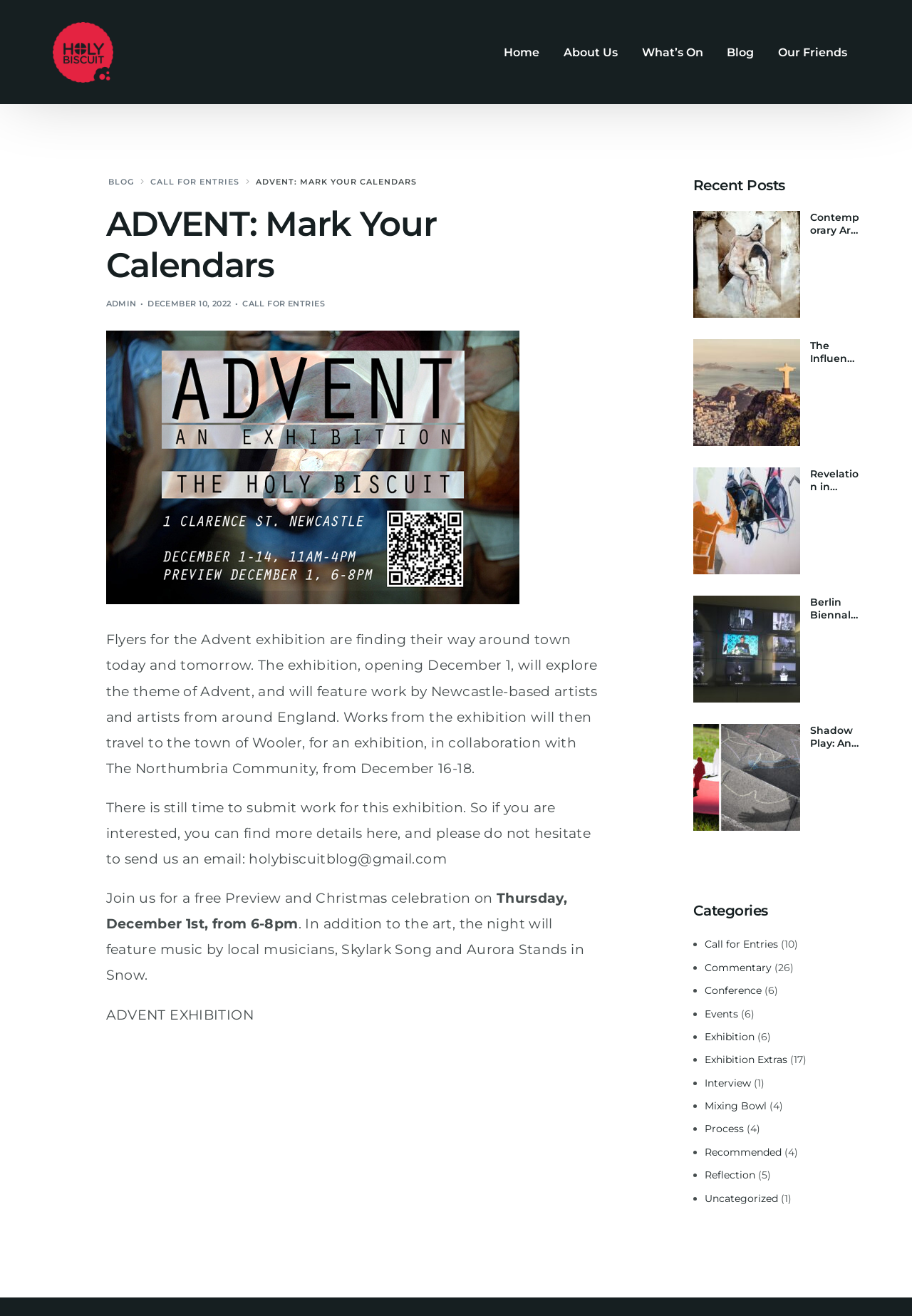Given the element description Call for Entries, specify the bounding box coordinates of the corresponding UI element in the format (top-left x, top-left y, bottom-right x, bottom-right y). All values must be between 0 and 1.

[0.773, 0.713, 0.853, 0.722]